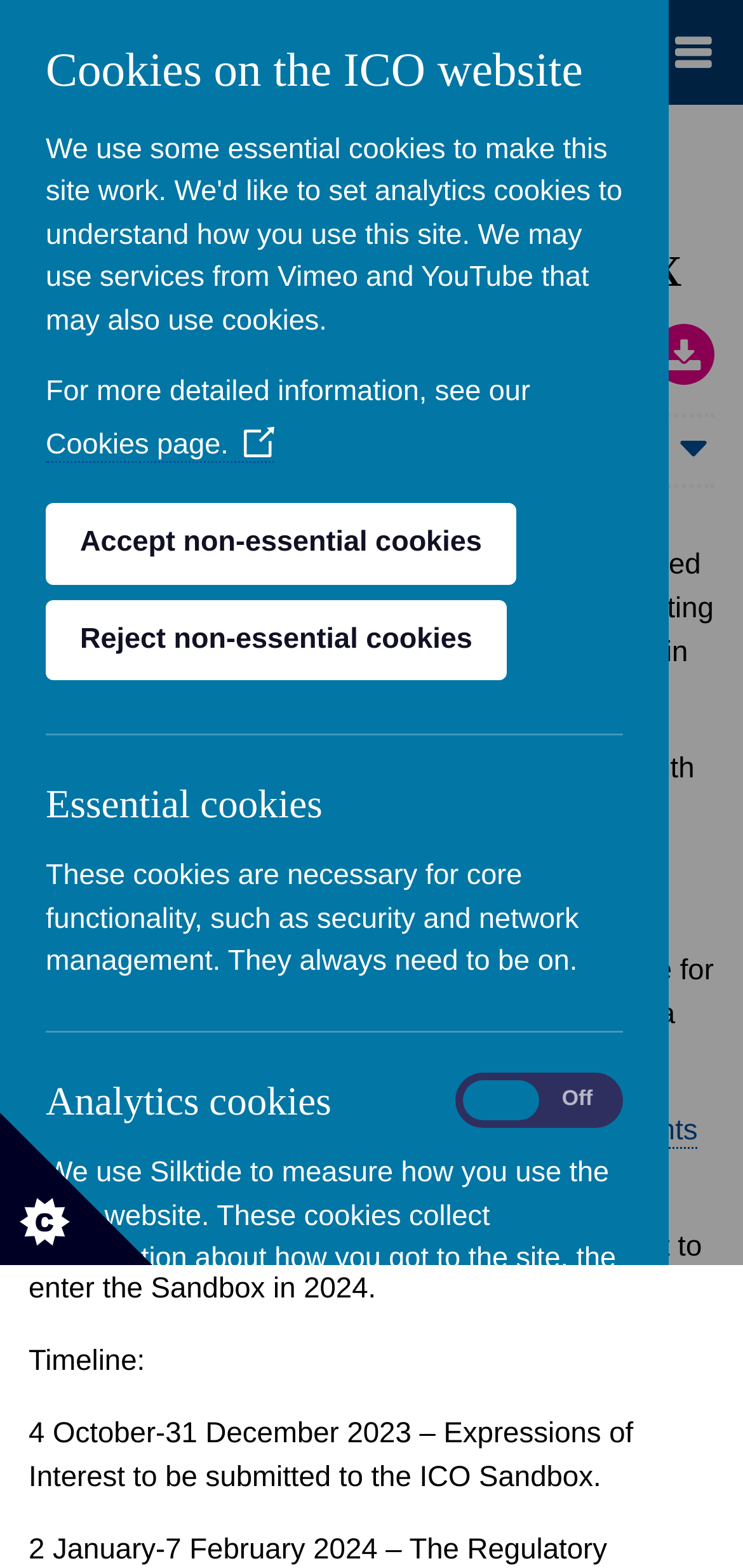What is the ICO?
Utilize the image to construct a detailed and well-explained answer.

The ICO stands for Information Commissioner's Office, which is mentioned in the link 'ICO: Information Commissioner's Office' at the top of the webpage.